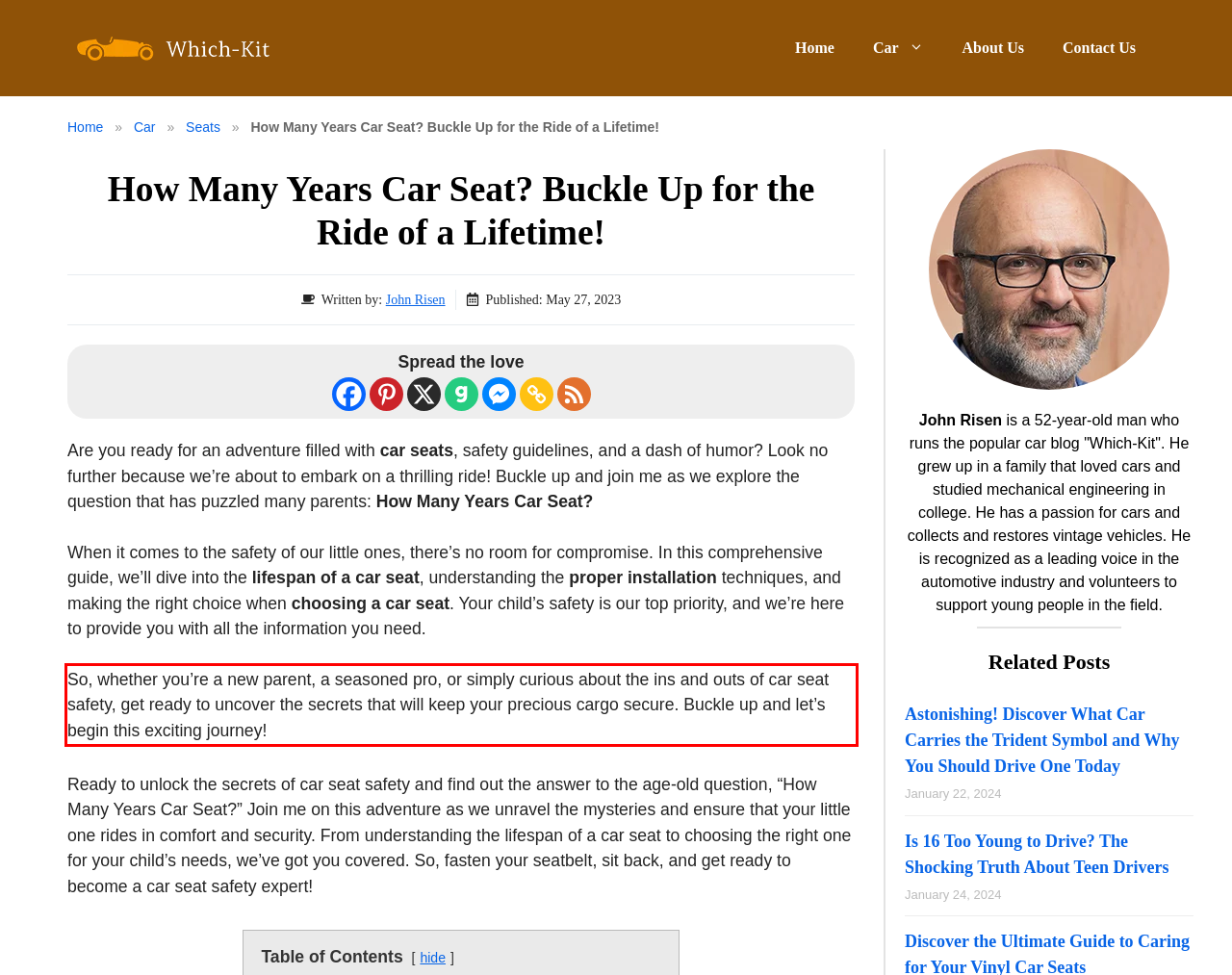Given a webpage screenshot, identify the text inside the red bounding box using OCR and extract it.

So, whether you’re a new parent, a seasoned pro, or simply curious about the ins and outs of car seat safety, get ready to uncover the secrets that will keep your precious cargo secure. Buckle up and let’s begin this exciting journey!